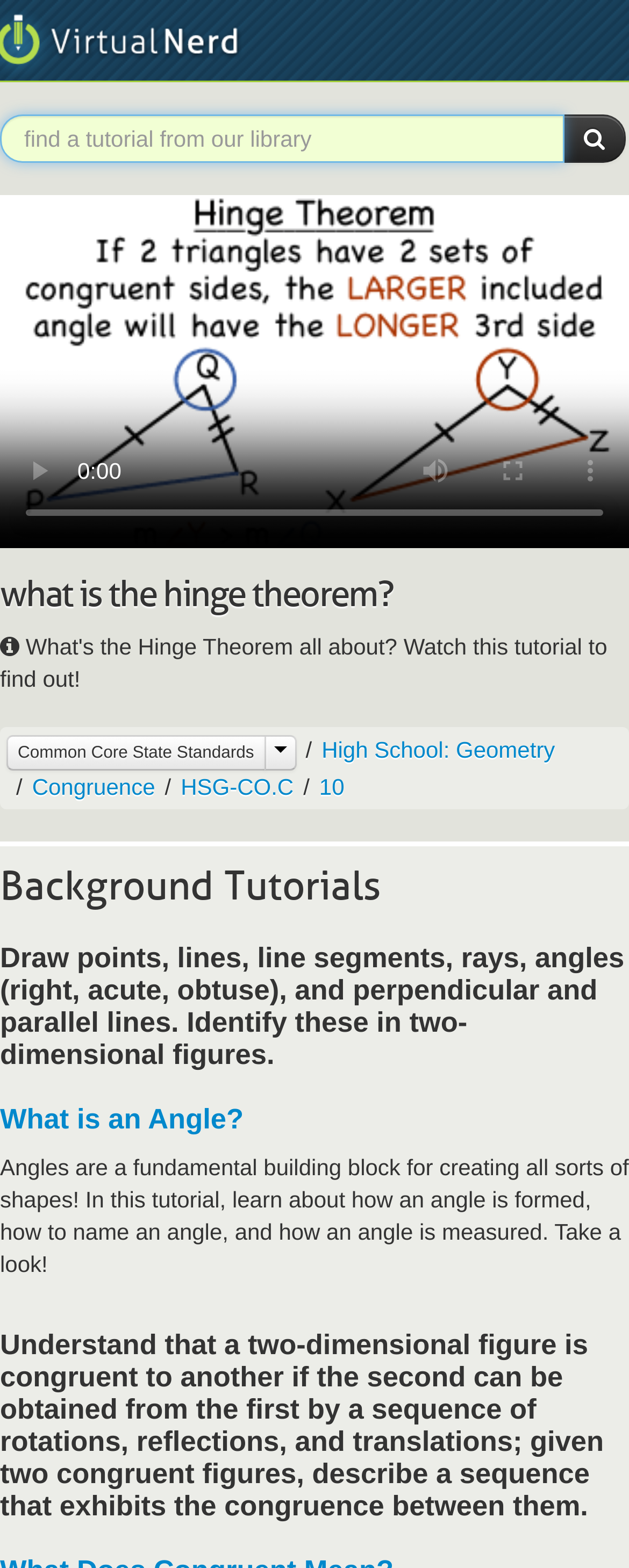Show the bounding box coordinates of the region that should be clicked to follow the instruction: "search for a tutorial."

[0.0, 0.073, 0.897, 0.104]